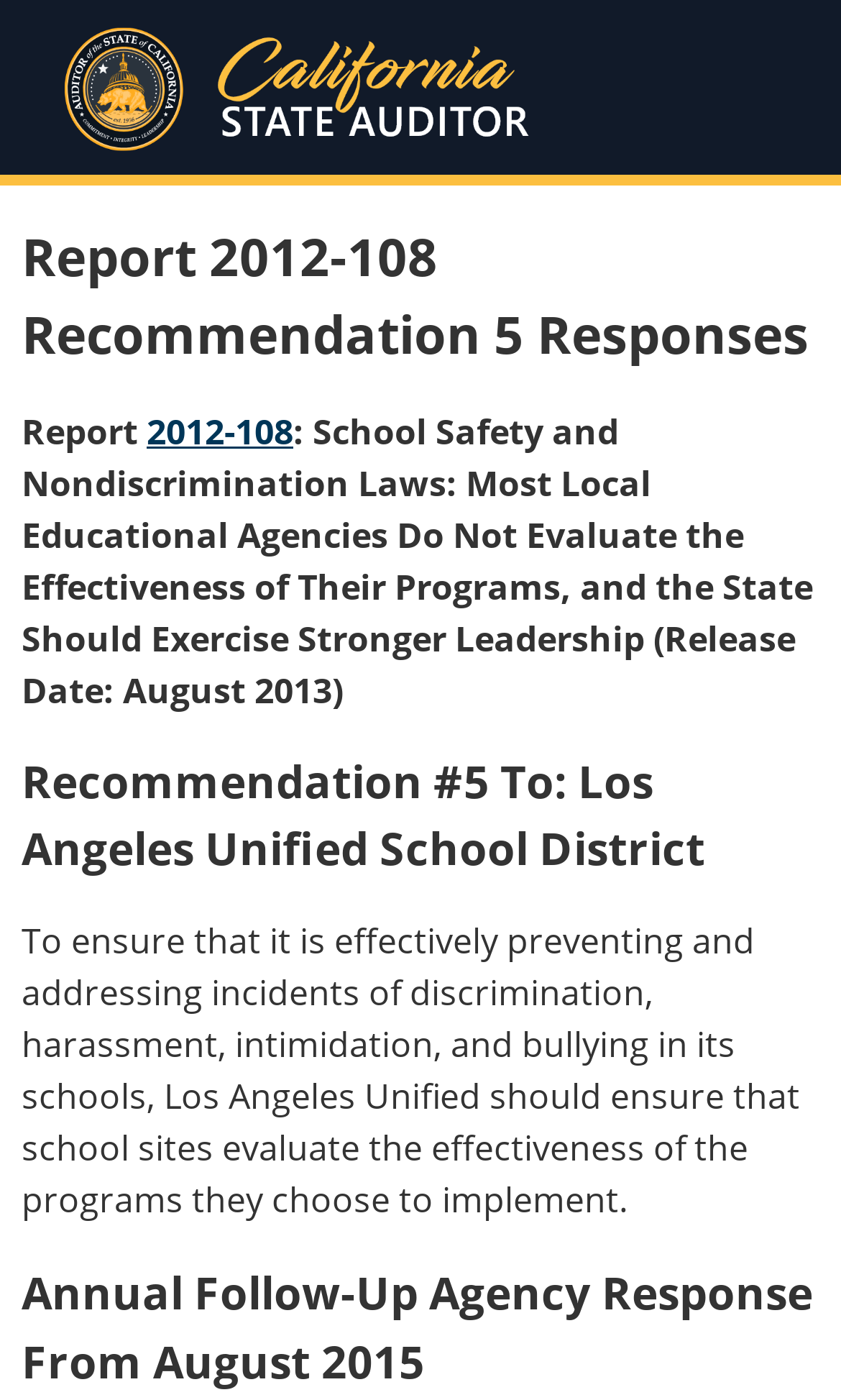Determine the main heading text of the webpage.

Report 2012-108 Recommendation 5 Responses